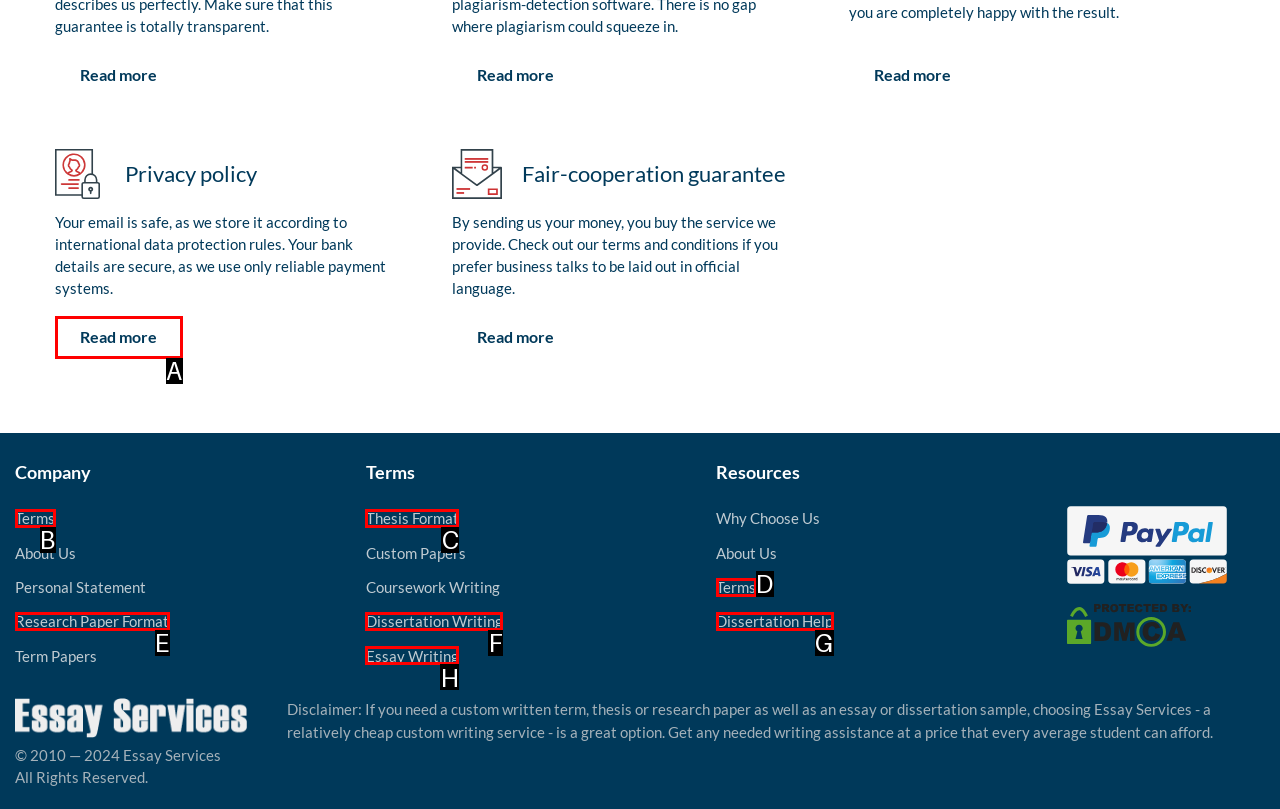What option should I click on to execute the task: Get dissertation help? Give the letter from the available choices.

G